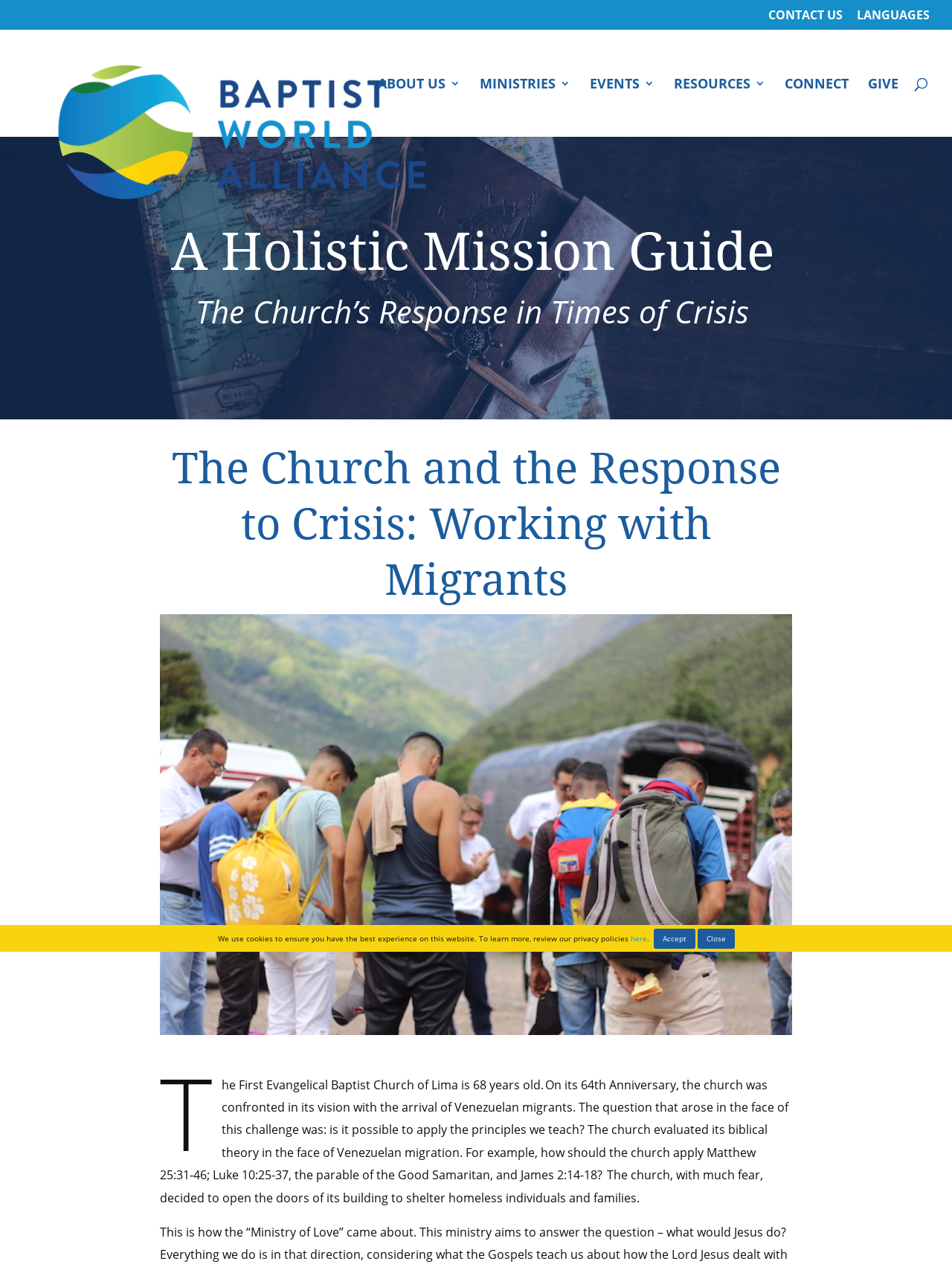Identify the bounding box coordinates for the element you need to click to achieve the following task: "Learn about MINISTRIES". The coordinates must be four float values ranging from 0 to 1, formatted as [left, top, right, bottom].

[0.504, 0.061, 0.599, 0.108]